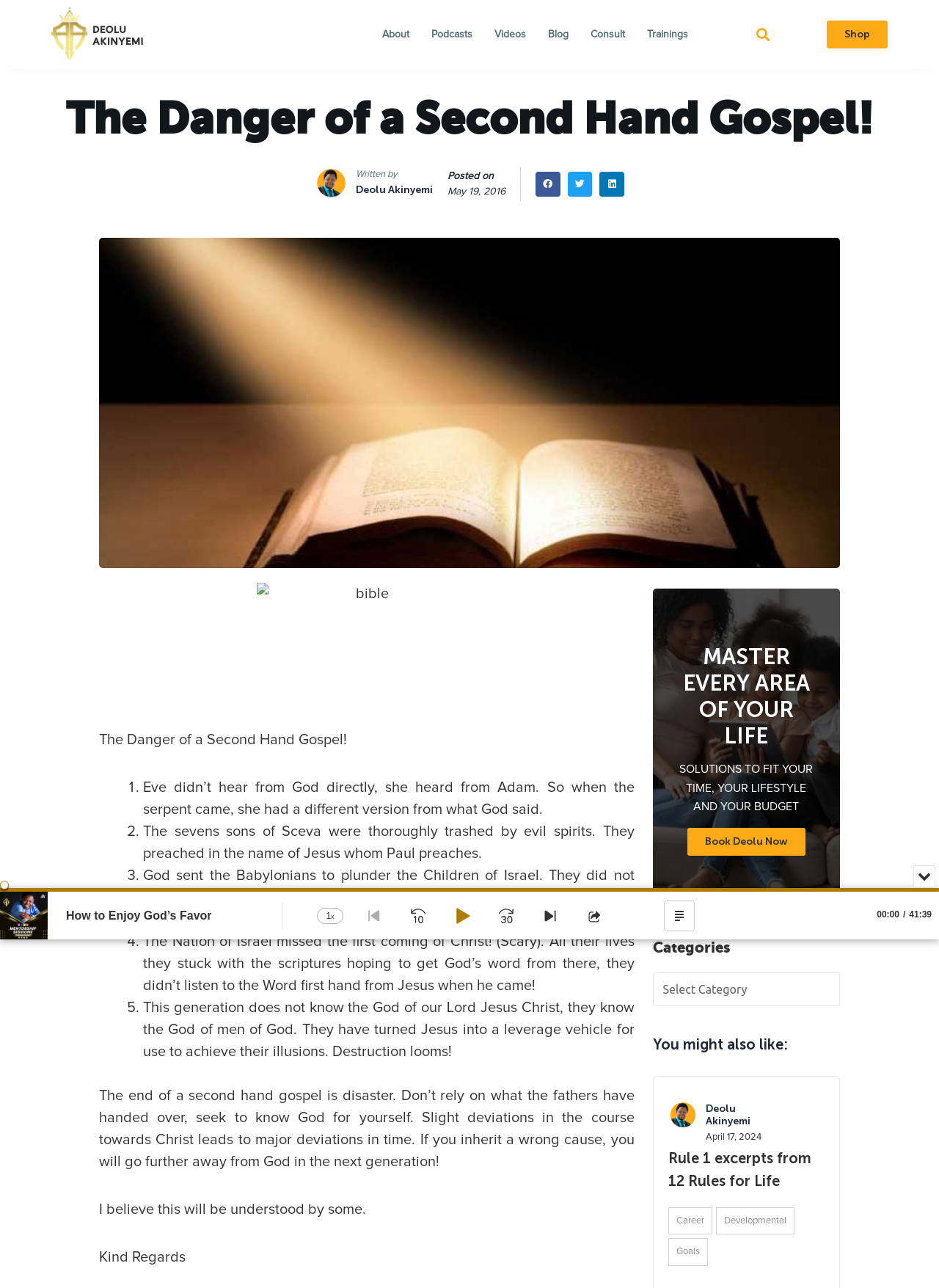Give a one-word or phrase response to the following question: How many list markers are there in the article?

5